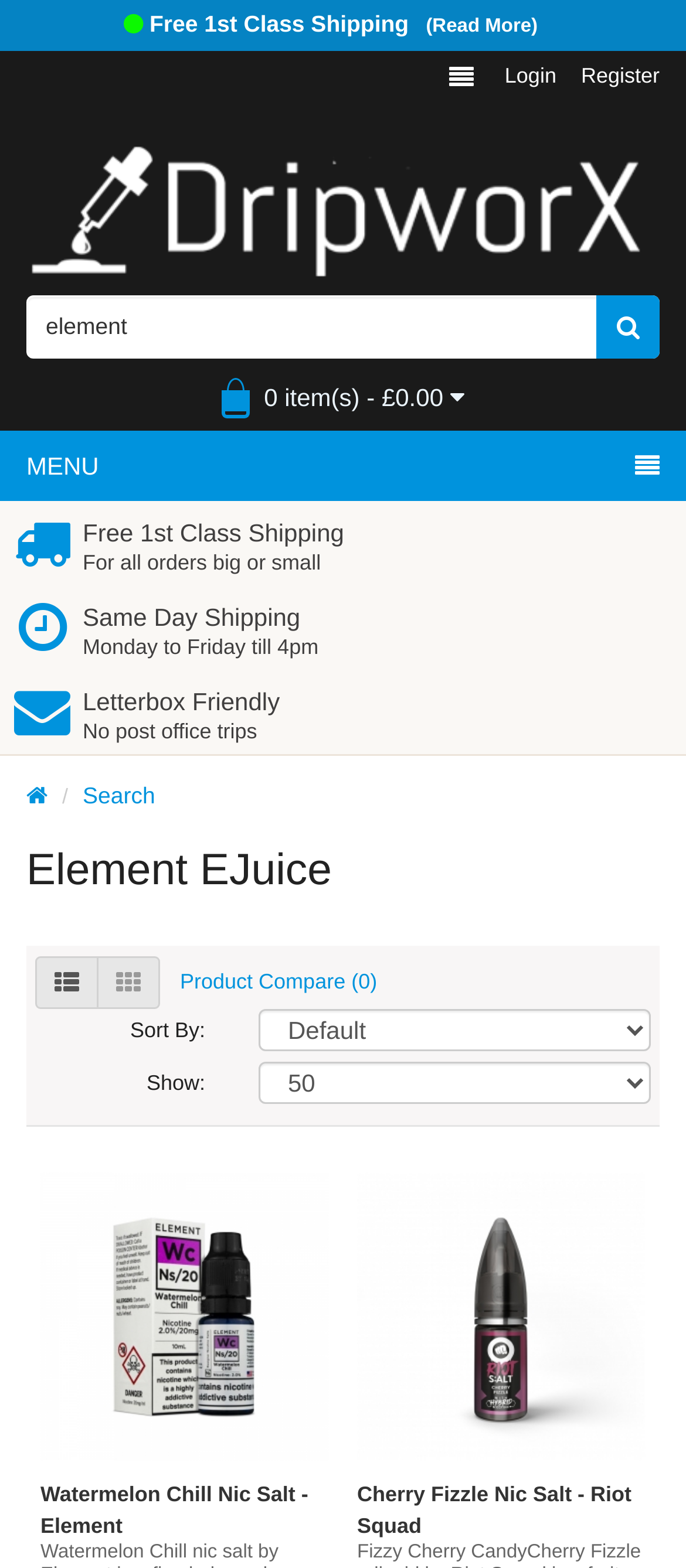Create a detailed summary of all the visual and textual information on the webpage.

The webpage is an e-commerce site for Element EJuice, a brand that sells vaping products. At the top of the page, there is a notification about free 1st class shipping, accompanied by a "Read More" link. Below this, there is a header section with a login and register link on the right side, and a search bar with a magnifying glass icon on the left side. The search bar has a default text "element" and a dropdown menu.

On the top-left corner, there is a logo of Dripworx, which is an image with a link to the brand's page. Below the header section, there is a menu with links to different pages, including "Home" and "Search". 

The main content of the page is divided into sections, each with a heading and a brief description. The sections include "Free 1st Class Shipping", "Same Day Shipping", and "Letterbox Friendly", which describe the shipping policies of the website. 

Below these sections, there are two buttons with icons, possibly for social media or navigation. Then, there is a section with a heading "Element EJuice" and a link to "Product Compare (0)". 

The main product listing section follows, with a "Sort By" dropdown menu and a "Show" dropdown menu above the product list. The product list displays two products, "Watermelon Chill Nic Salt - Element" and "Cherry Fizzle Nic Salt - Riot Squad", each with an image, a heading, and a link to the product page.